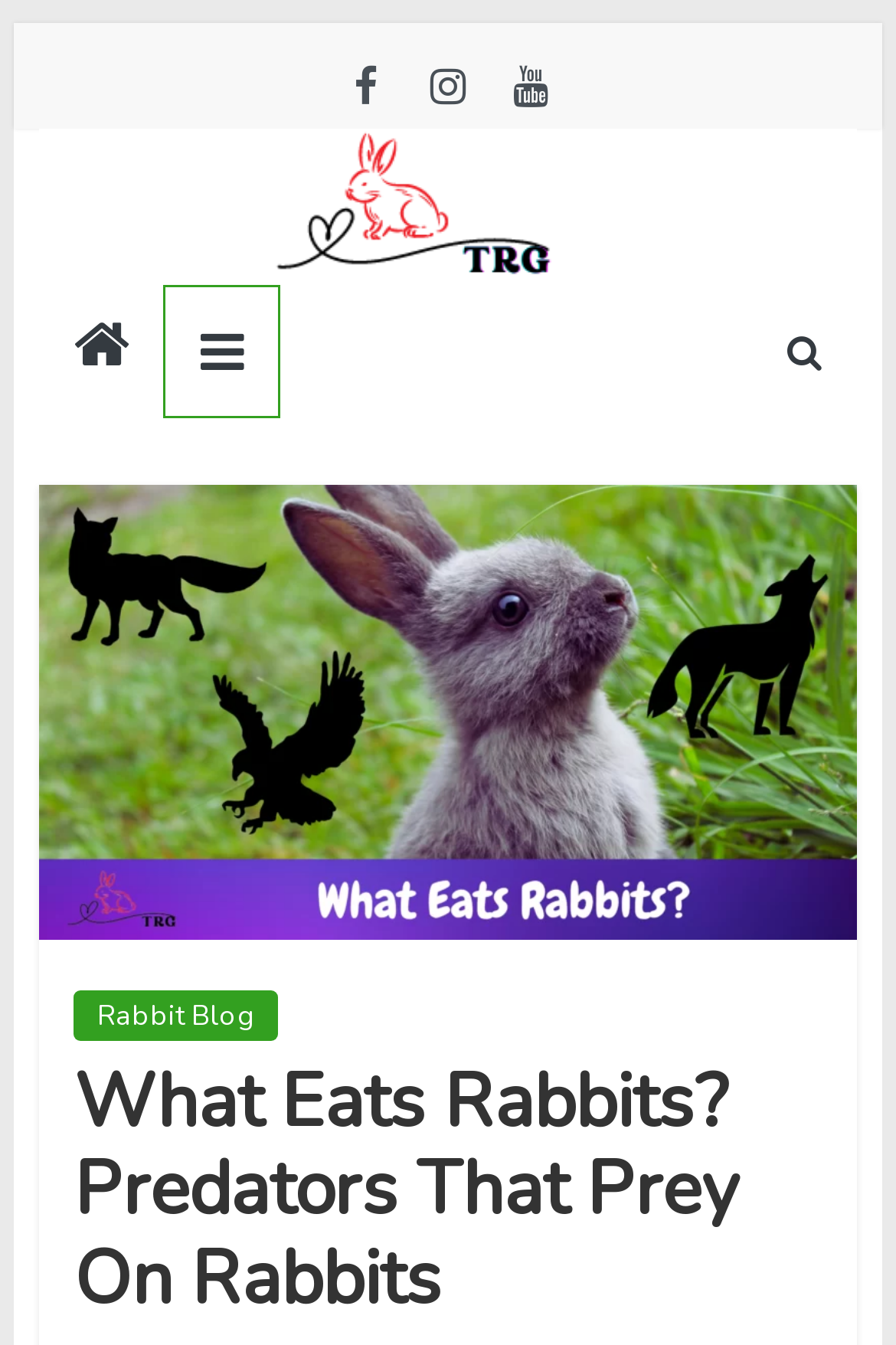Answer the following in one word or a short phrase: 
What is the name of the blog section?

Rabbit Blog